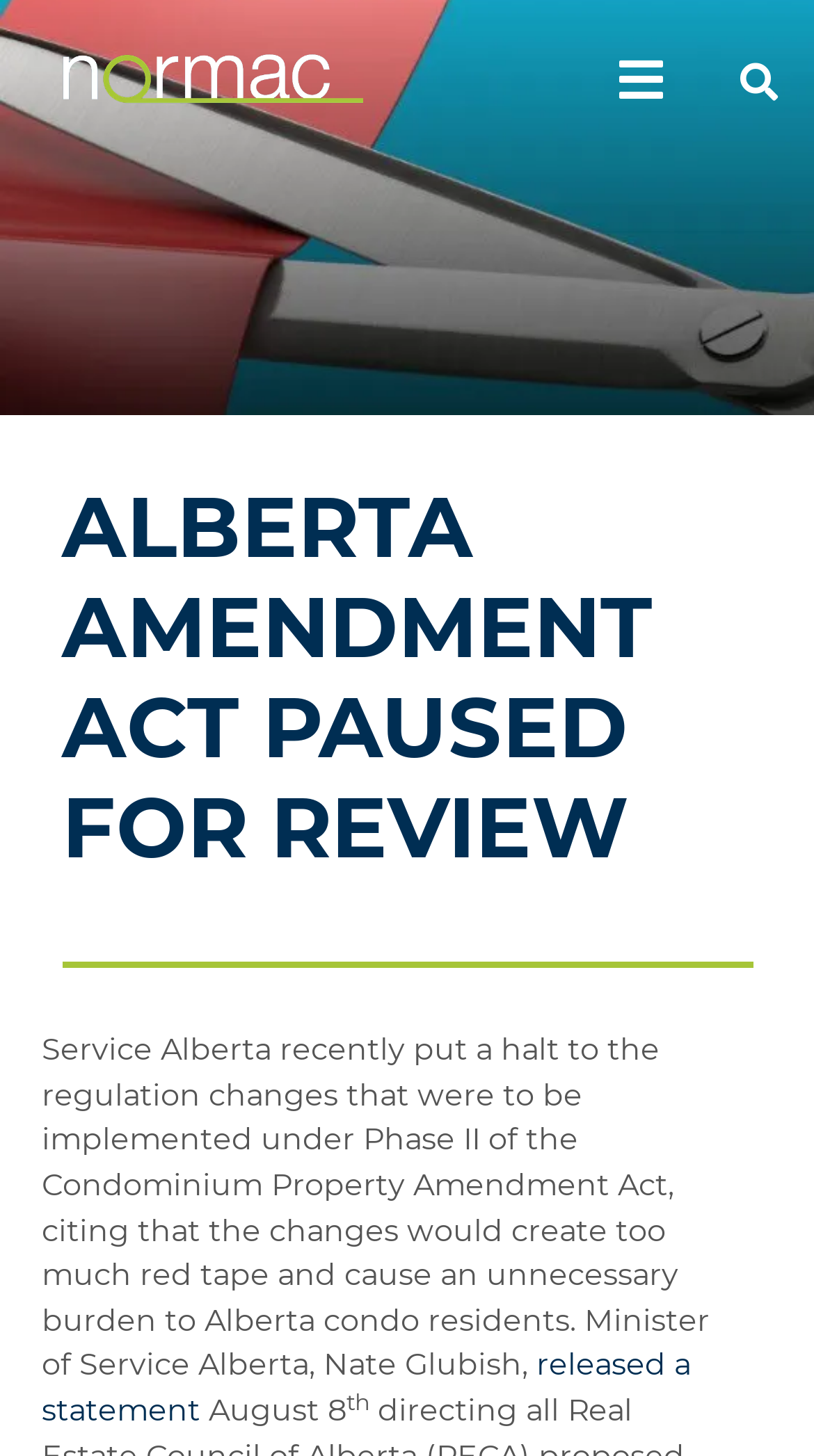Using the provided element description: "released a statement", determine the bounding box coordinates of the corresponding UI element in the screenshot.

[0.051, 0.925, 0.849, 0.981]